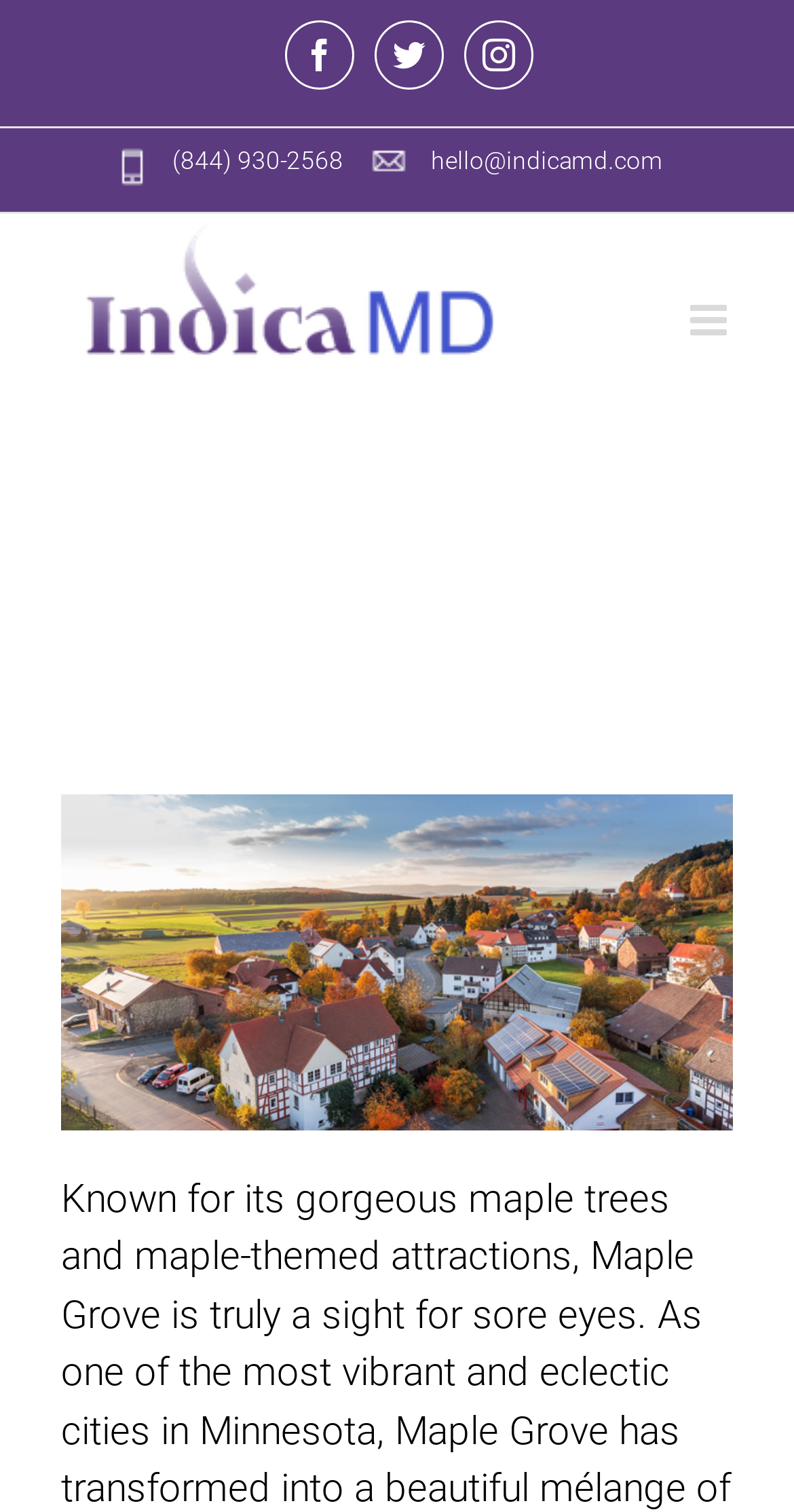Calculate the bounding box coordinates for the UI element based on the following description: "aria-label="Toggle mobile menu"". Ensure the coordinates are four float numbers between 0 and 1, i.e., [left, top, right, bottom].

[0.869, 0.199, 0.923, 0.227]